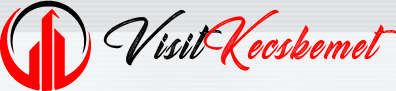Explain in detail what you see in the image.

The image features a stylish logo for "Visit Kecskemét," showcasing a modern and appealing design. The logo incorporates a bold, circular emblem with architectural elements, symbolizing the urban aspects of Kecskemét, a vibrant city in Hungary. The name "Visit Kecskemét" is prominently displayed in a dynamic font, with "Visit" in black and "Kecskemét" in a striking red, effectively capturing attention and inviting exploration. The background is a subtle gradient, enhancing the overall aesthetic, making it look both professional and inviting for potential visitors.